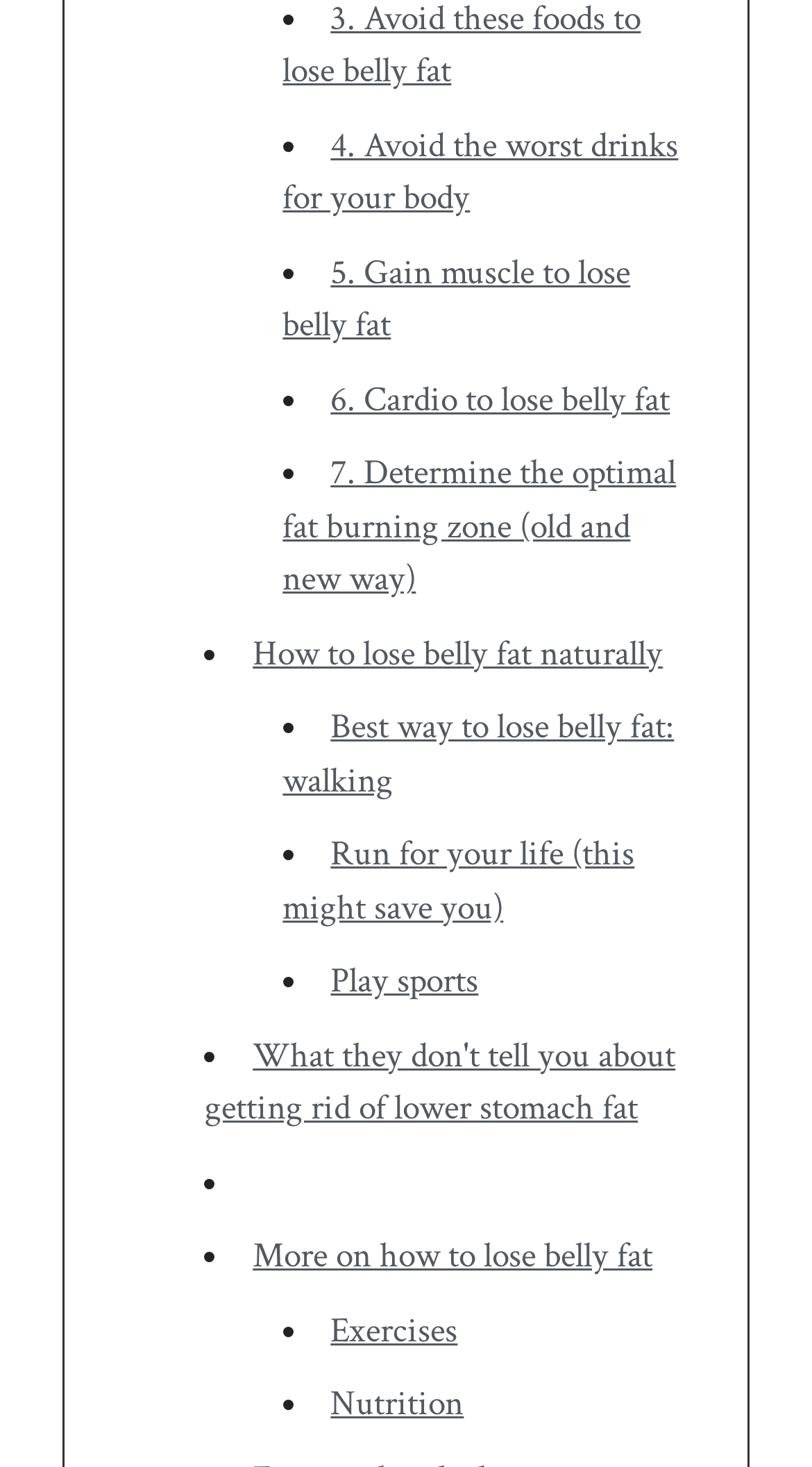Determine the bounding box coordinates for the HTML element mentioned in the following description: "Nutrition". The coordinates should be a list of four floats ranging from 0 to 1, represented as [left, top, right, bottom].

[0.407, 0.942, 0.571, 0.973]